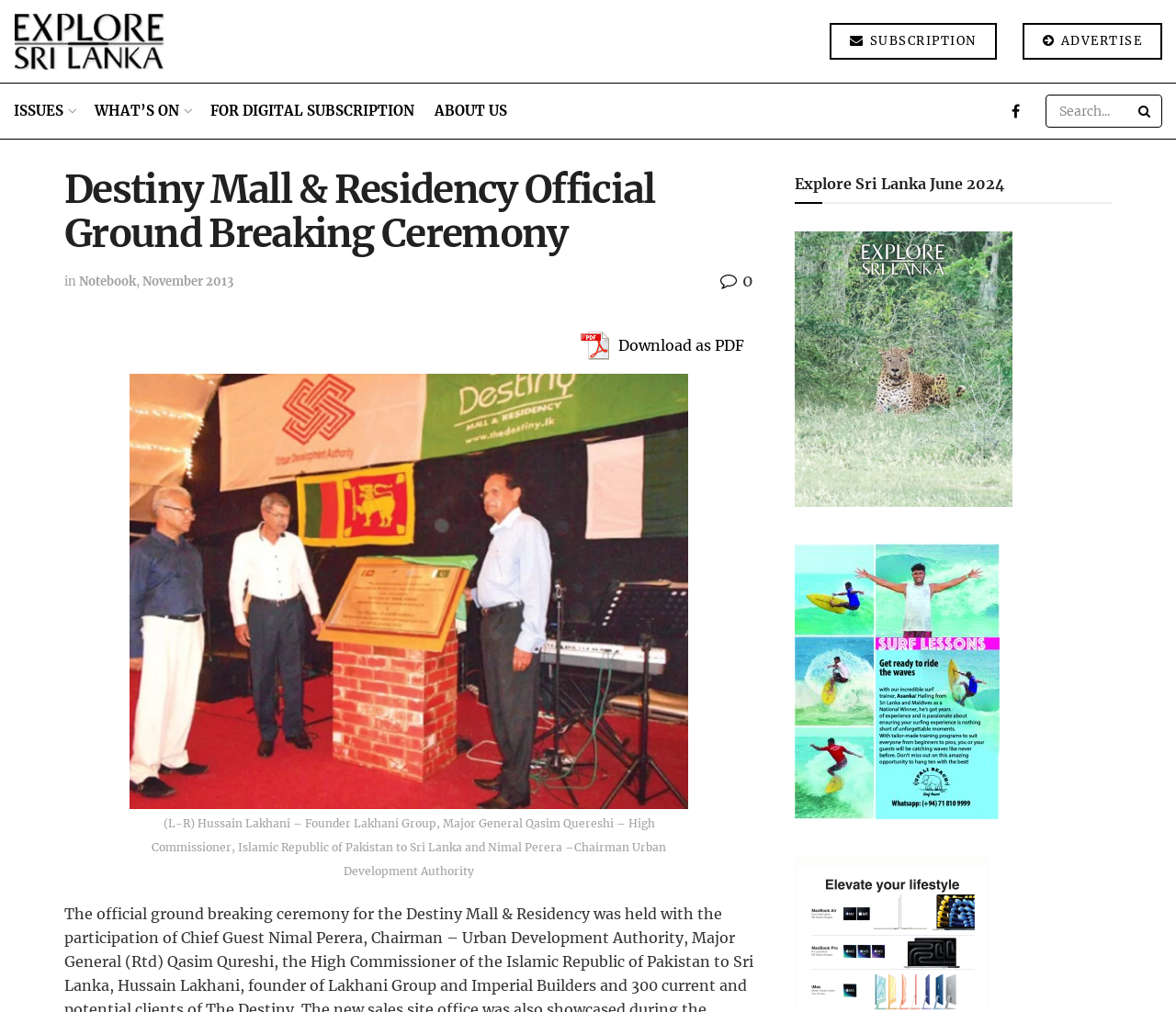Who is the Chief Guest?
Answer the question with just one word or phrase using the image.

Nimal Perera